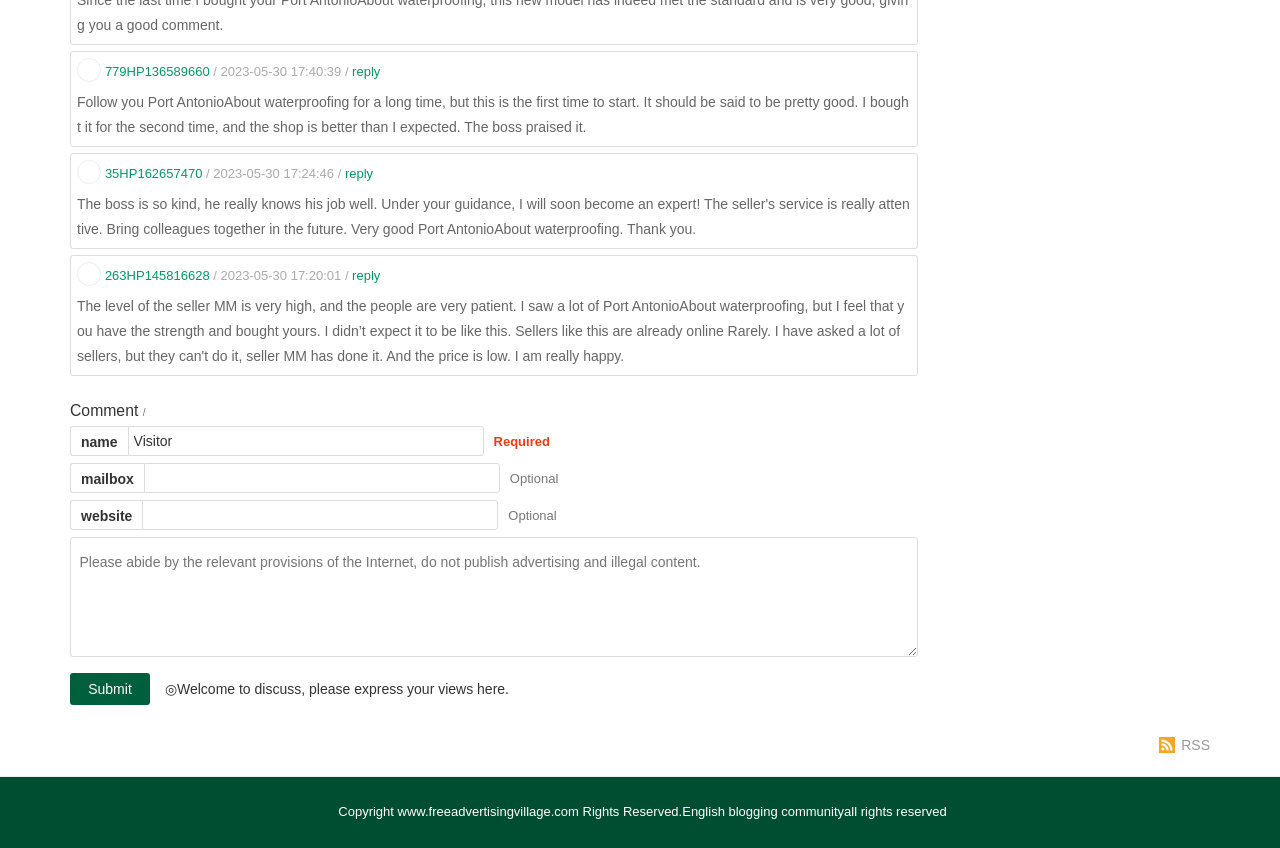Locate the bounding box coordinates of the element I should click to achieve the following instruction: "Follow the English blogging community link".

[0.533, 0.949, 0.659, 0.966]